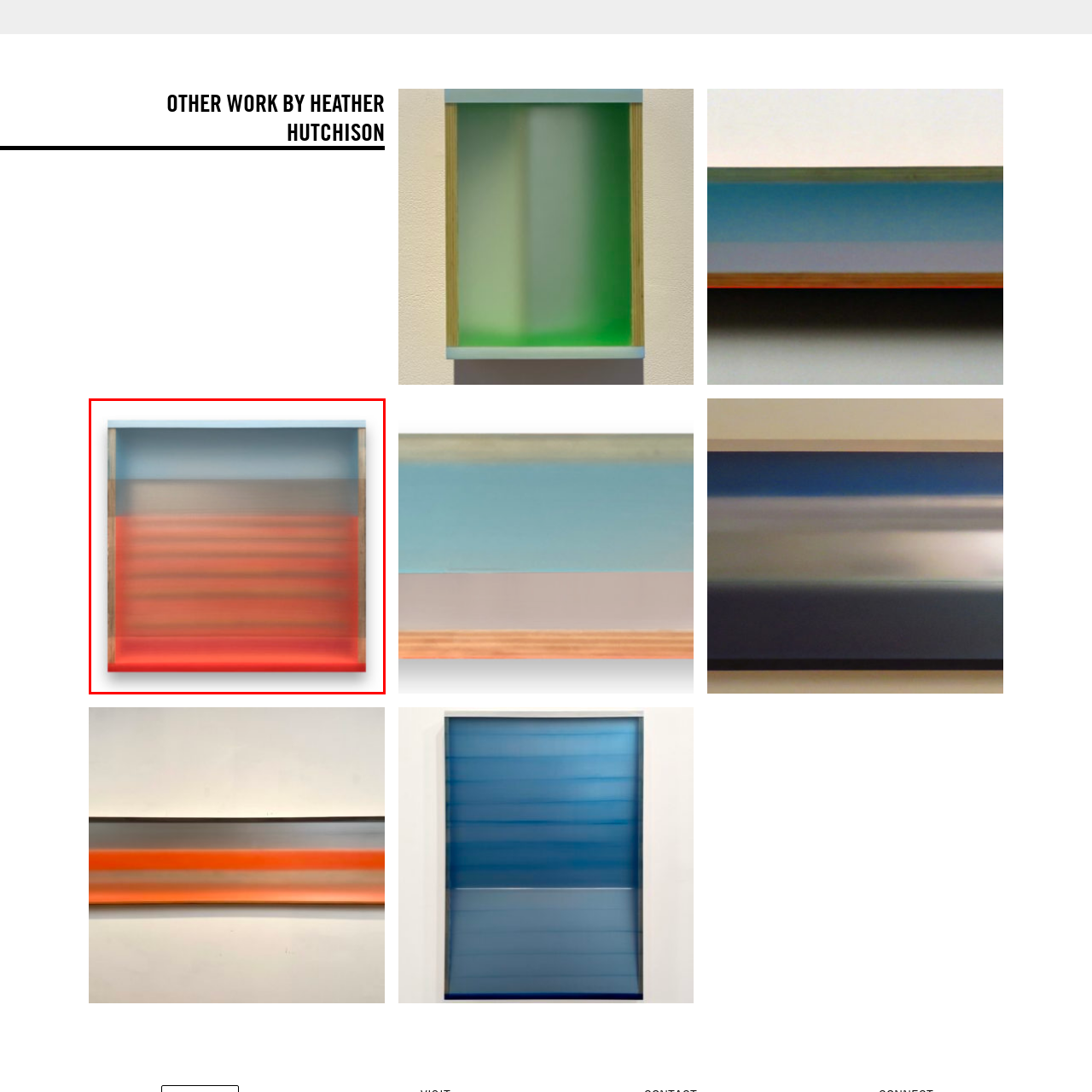Study the image surrounded by the red bounding box and respond as thoroughly as possible to the following question, using the image for reference: What color is at the top of the artwork?

According to the caption, the artwork features a tranquil gradient that transitions from a soft blue at the top, indicating that the top portion of the artwork is characterized by this calming color.